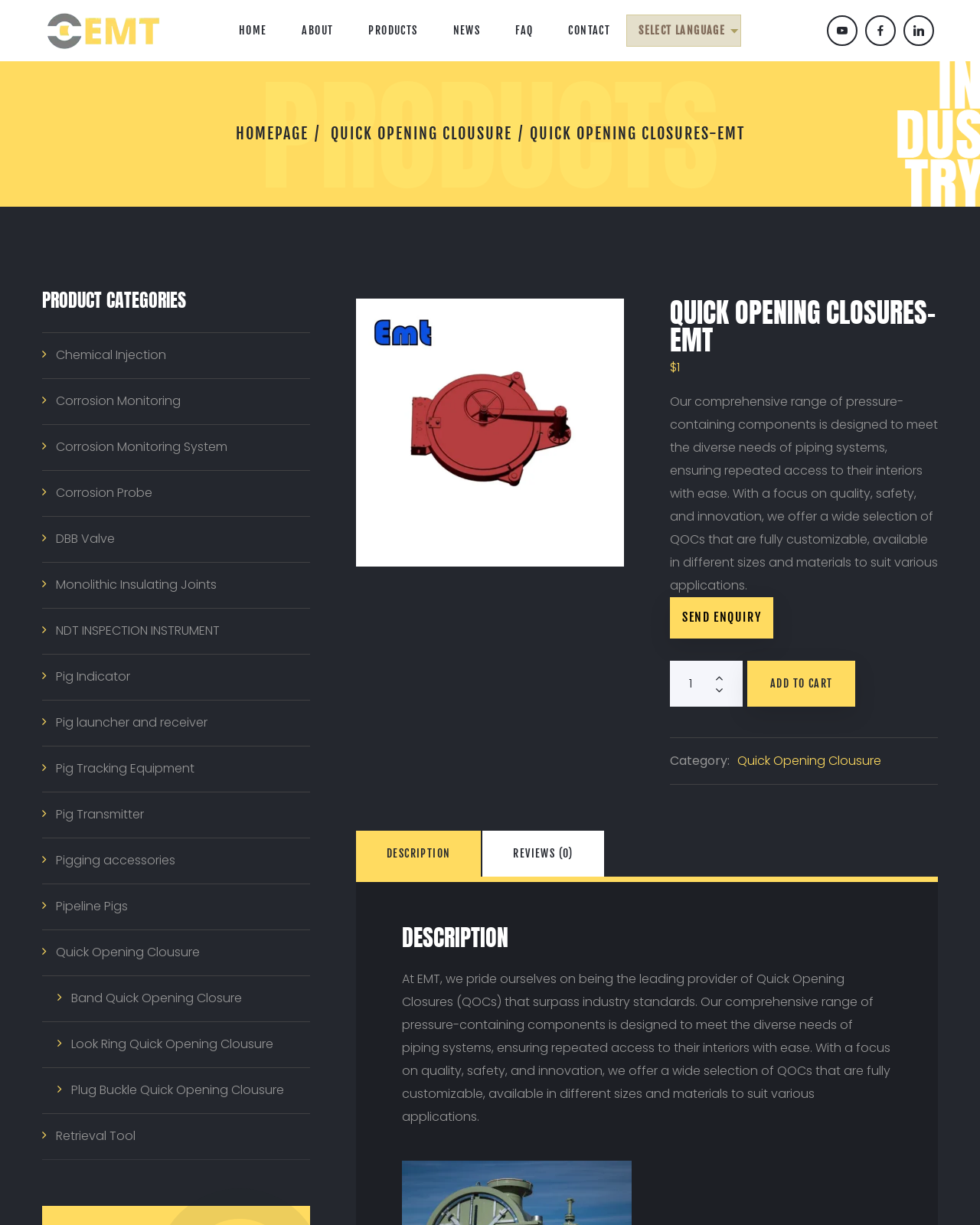Determine the bounding box coordinates of the section to be clicked to follow the instruction: "Click the HOME link". The coordinates should be given as four float numbers between 0 and 1, formatted as [left, top, right, bottom].

[0.244, 0.0, 0.272, 0.05]